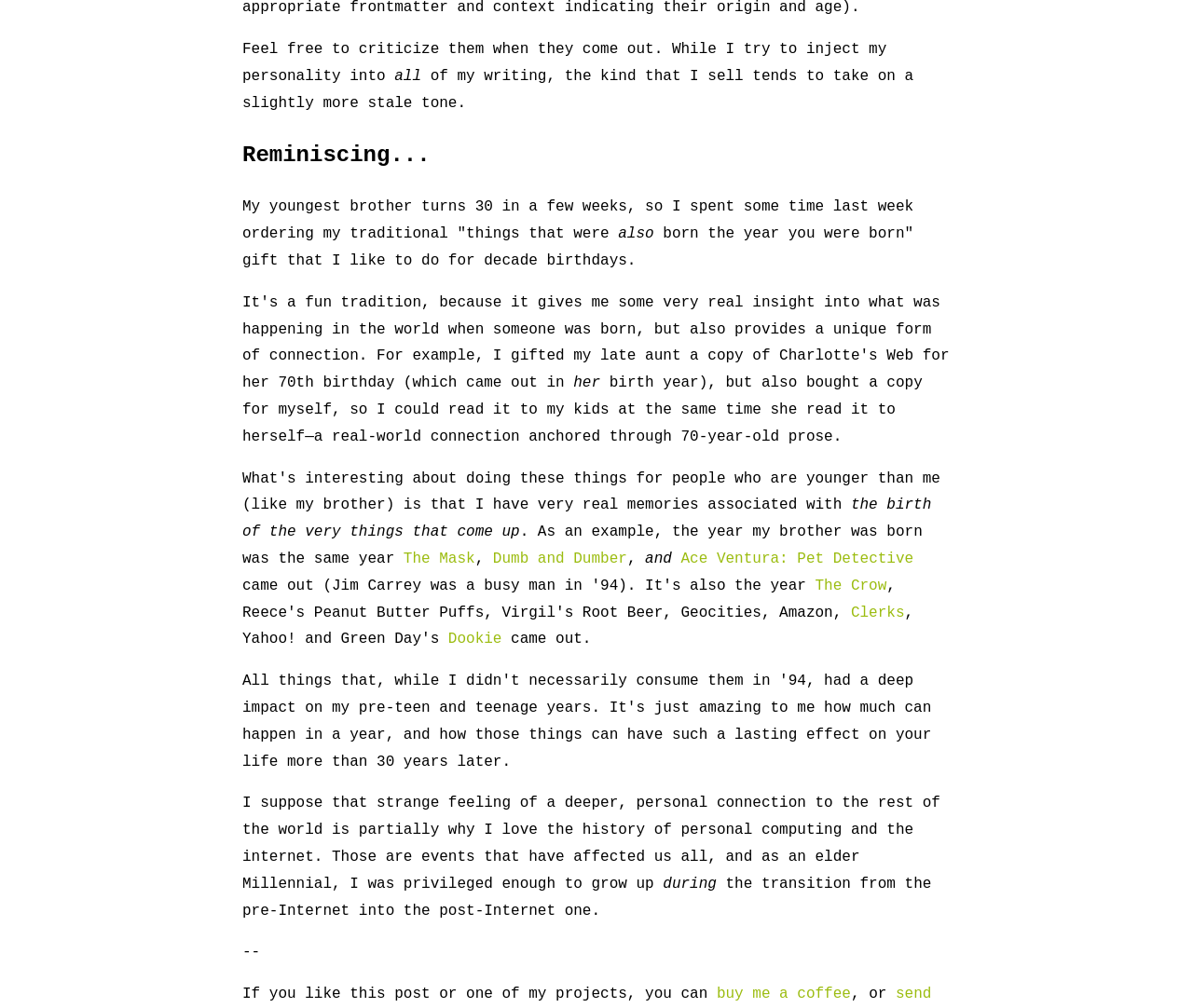Use a single word or phrase to answer this question: 
What can readers do to support the author?

buy me a coffee